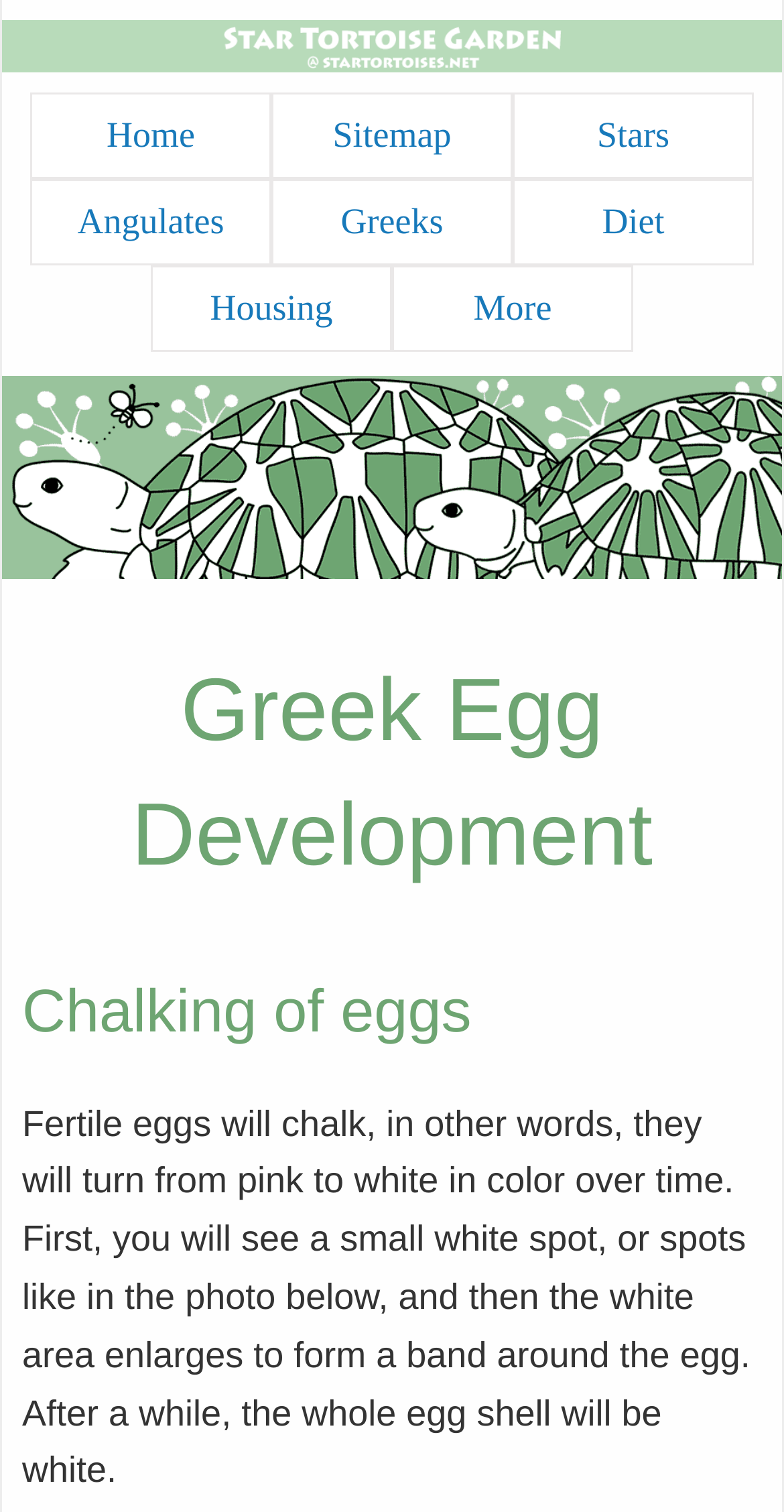Illustrate the webpage's structure and main components comprehensively.

This webpage is about the development of golden Greek tortoise eggs, specifically showcasing photos of the process. At the top left of the page, there is a logo image of "Star Tortoise Garden @ StarTortoises.net". Below the logo, there is a navigation menu with six links: "Home", "Sitemap", "Stars", "Angulates", "Greeks", and "Diet", arranged horizontally from left to right. 

Further down, there are two more links, "Housing" and "More", positioned side by side. Below the navigation menu, there is another instance of the "Star Tortoise Garden @ StarTortoises.net" logo image, taking up most of the page width.

The main content of the page starts with a heading "Greek Egg Development" at the top center of the page. Below this heading, there is a subheading "Chalking of eggs" positioned slightly to the right. 

Under the subheading, there is a paragraph of text that explains the chalking process of fertile eggs, describing how they turn from pink to white over time. The text is accompanied by a photo, which is not explicitly described but is likely an example of the chalking process.